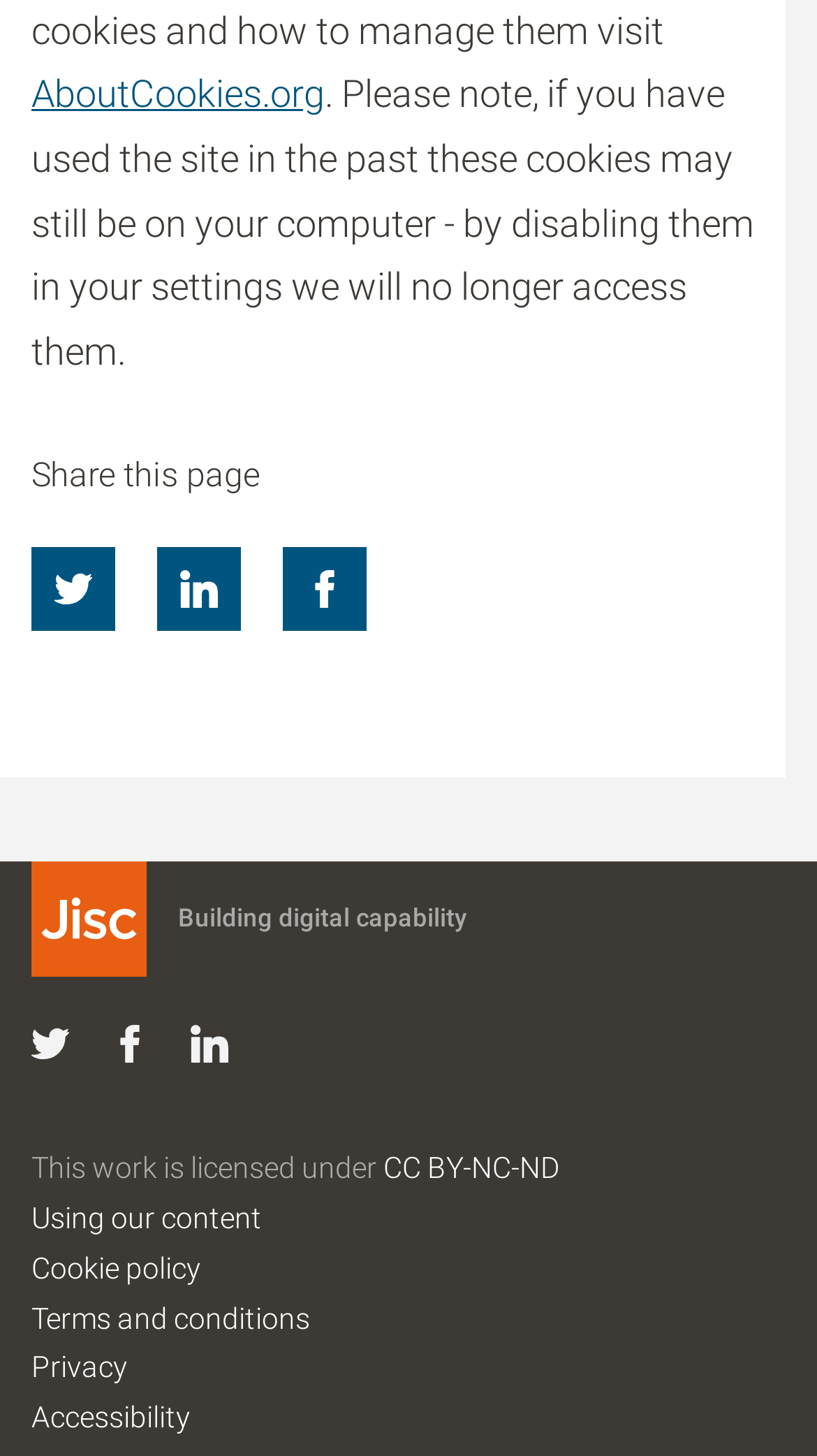How many social media platforms are shared?
Answer the question with a detailed and thorough explanation.

I counted the number of social media links provided on the webpage, which are 'Share on Twitter', 'Share on LinkedIn', and 'Share on Facebook', hence the answer is 3.